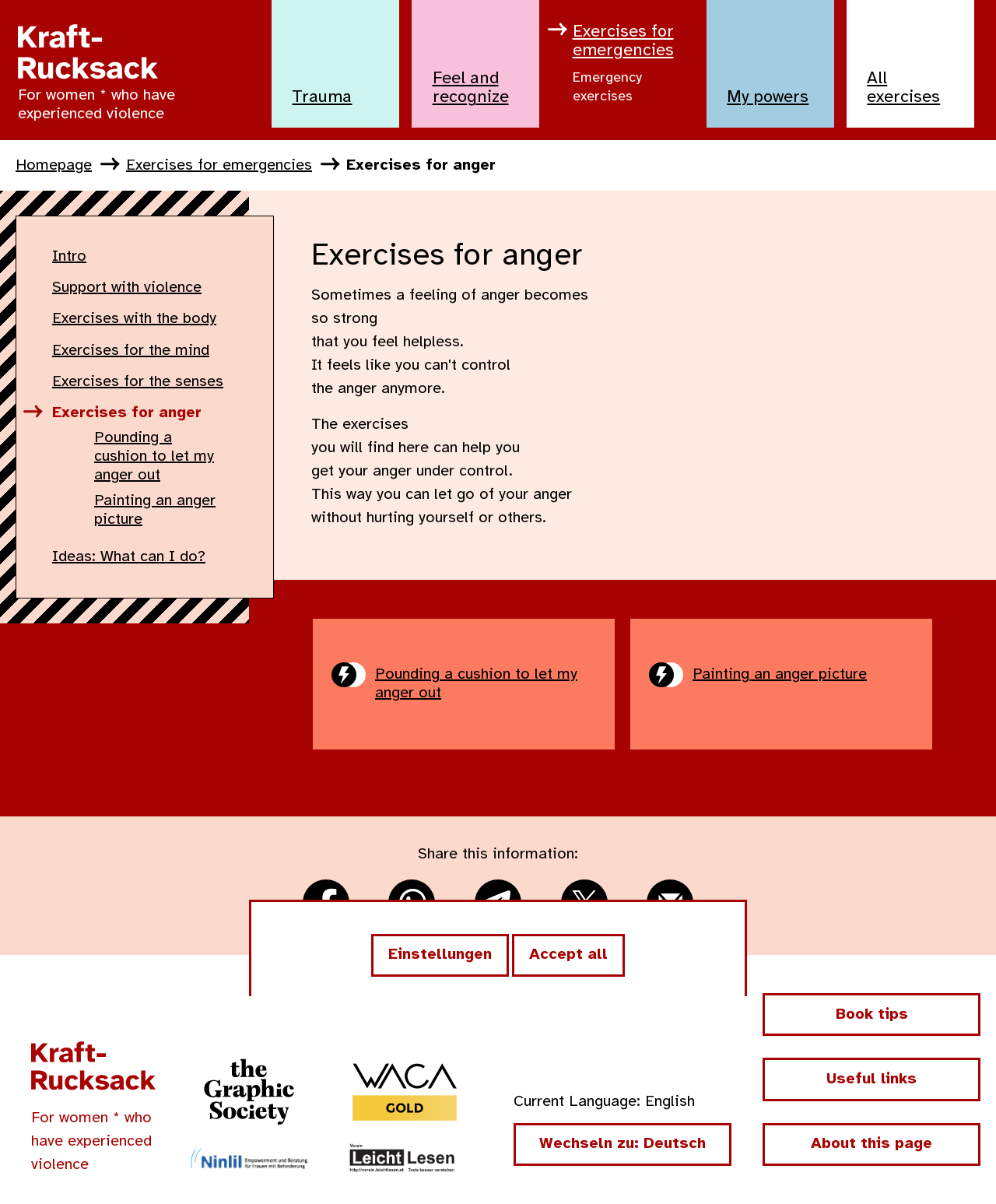Offer a meticulous caption that includes all visible features of the webpage.

This webpage is about exercises for anger management, specifically designed for women who have experienced violence. The page has a navigation menu at the top, which includes links to the homepage, exercises for emergencies, and other related topics. Below the navigation menu, there is a main content area that displays a heading "Exercises for anger" and a brief introduction to the exercises.

The introduction is divided into several paragraphs, which explain the importance of managing anger and how the exercises on this page can help. The text is accompanied by two emergency exercise links, "Pounding a cushion to let my anger out" and "Painting an anger picture", which are displayed below the introduction.

On the left side of the page, there is a secondary navigation menu that provides links to various topics, including trauma, feelings, and powers. There is also a "You are here" navigation menu that shows the current page's location within the website's hierarchy.

At the bottom of the page, there are several links to share the information on social media platforms, as well as links to other related websites, such as the Power-Backpack for women who have experienced violence and the Graphic Society website. There are also logos and images of organizations, including Ninlil, WACA, and Club Leichtlesen, which provide empowerment and advice for women with disabilities.

Additionally, there are links to book tips, useful links, and information about the page at the very bottom of the page. The page also has a language switch option, allowing users to switch to German. Overall, the page is designed to provide resources and exercises for women to manage their anger and find support.